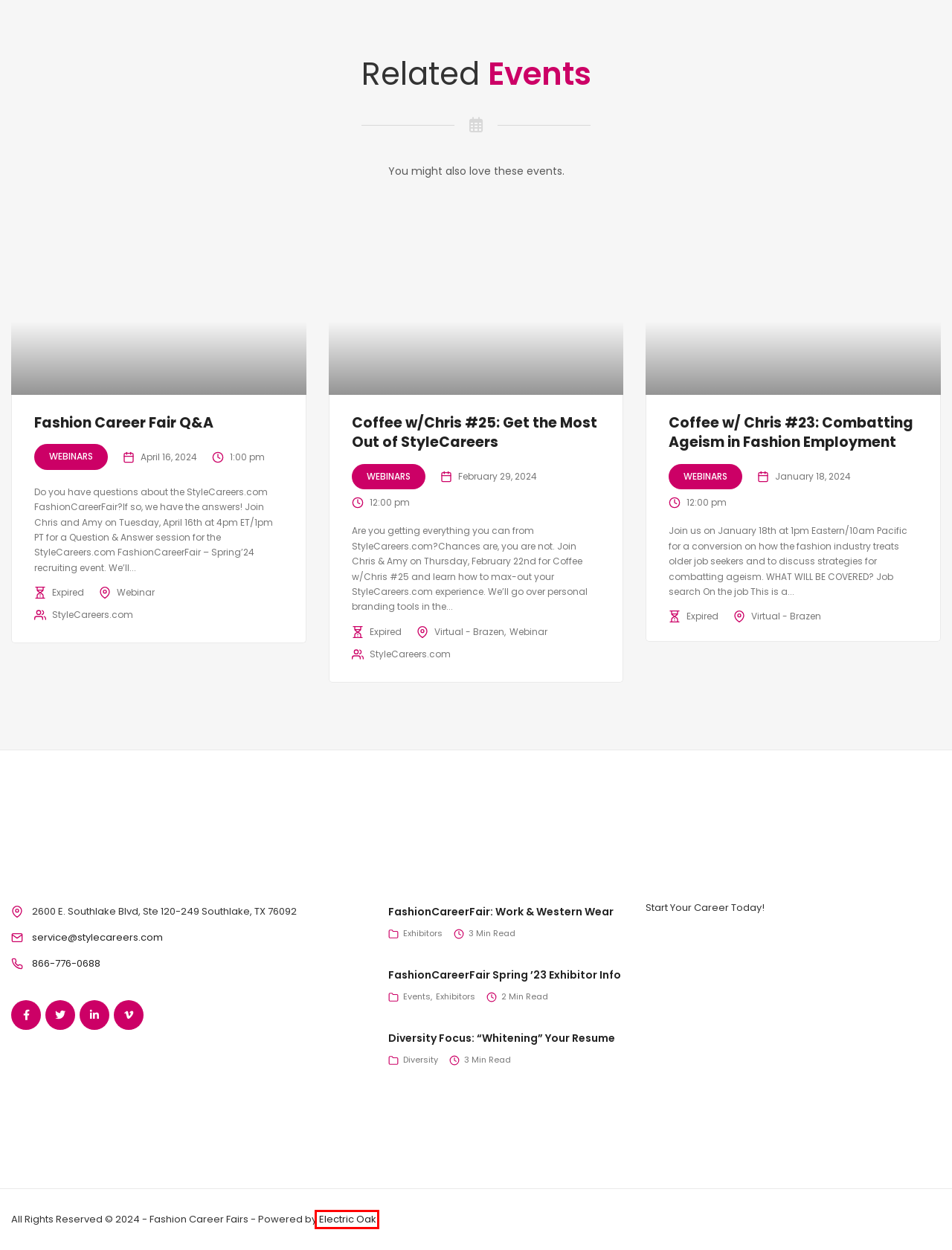Check out the screenshot of a webpage with a red rectangle bounding box. Select the best fitting webpage description that aligns with the new webpage after clicking the element inside the bounding box. Here are the candidates:
A. Coffee w/ Chris #23: Combatting Ageism in Fashion Employment – Fashion Career Fairs
B. Diversity Focus: “Whitening” Your Resume – Fashion Career Fairs
C. Fashion Career Fairs – Part of the StyleCareers.com family of fashion industry career sites
D. Electric Oak | WordPress Site Design, Management, & Hosting
E. Amy Danuser – Fashion Career Fairs
F. Exhibitors – Fashion Career Fairs
G. FashionCareerFair Spring ’23 Exhibitor Info – Fashion Career Fairs
H. Fashion Career Fair Q&A – Fashion Career Fairs

D